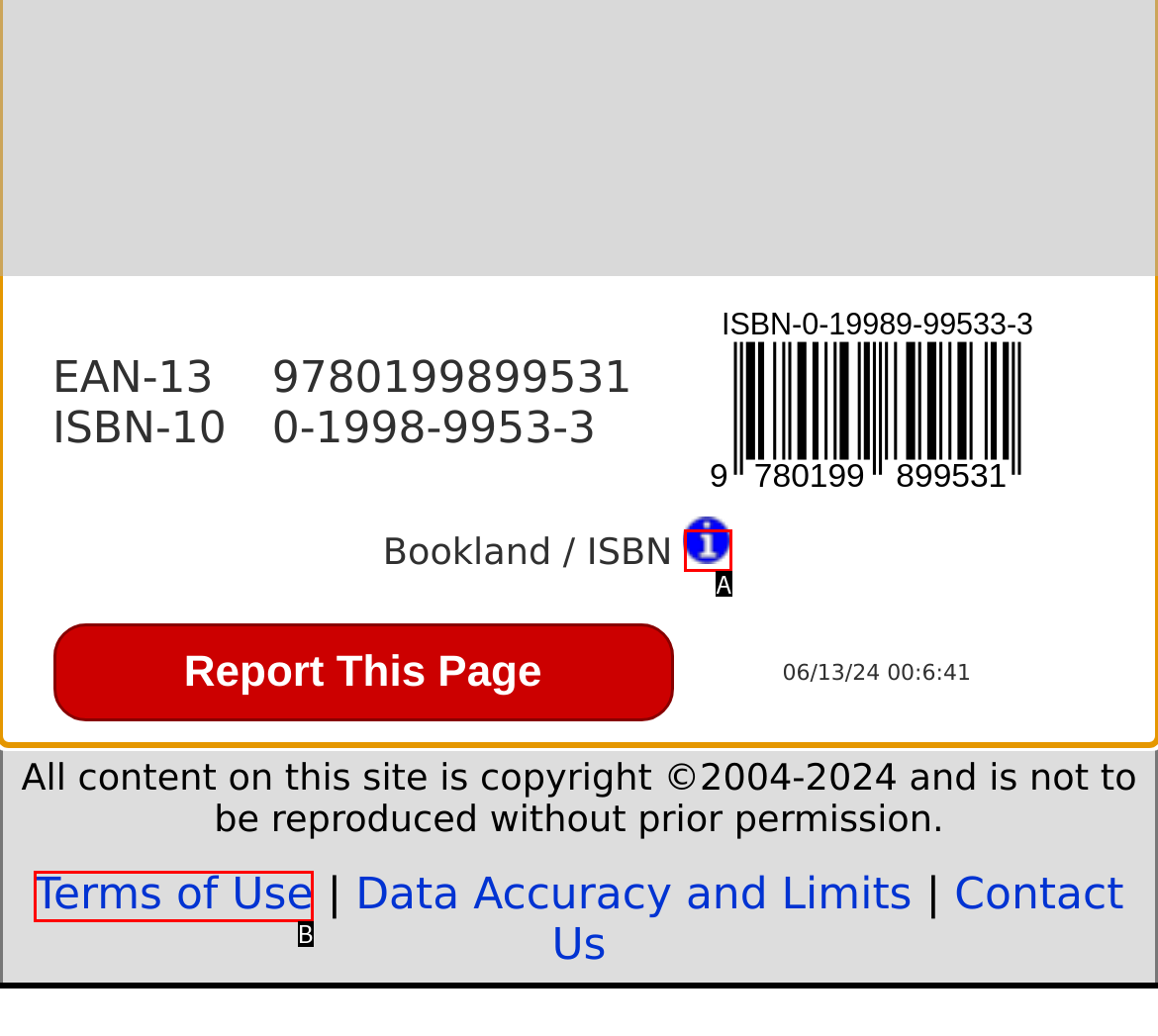Tell me which option best matches this description: Terms of Use
Answer with the letter of the matching option directly from the given choices.

B